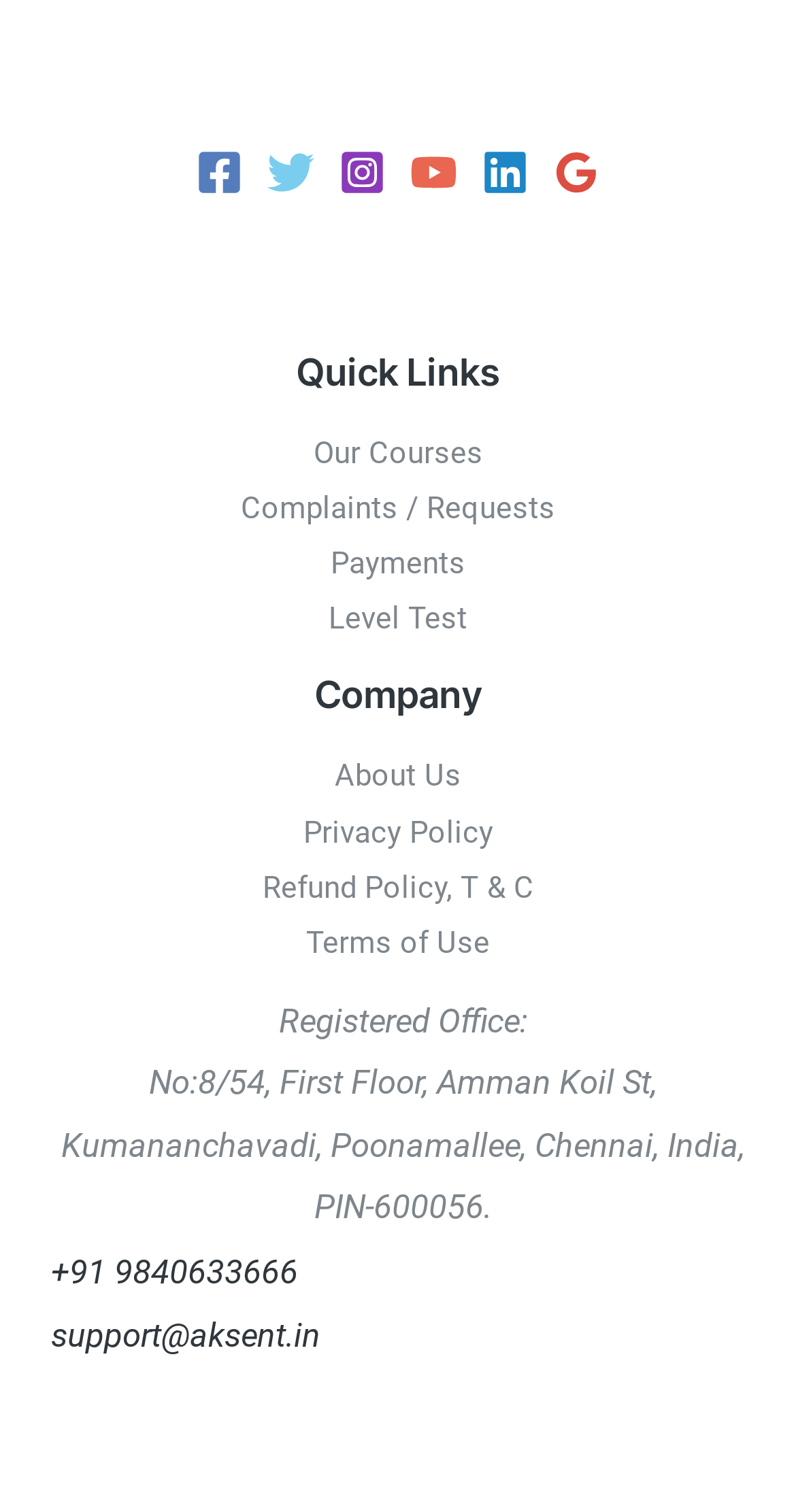Please determine the bounding box coordinates of the area that needs to be clicked to complete this task: 'View About Us'. The coordinates must be four float numbers between 0 and 1, formatted as [left, top, right, bottom].

[0.421, 0.501, 0.579, 0.526]